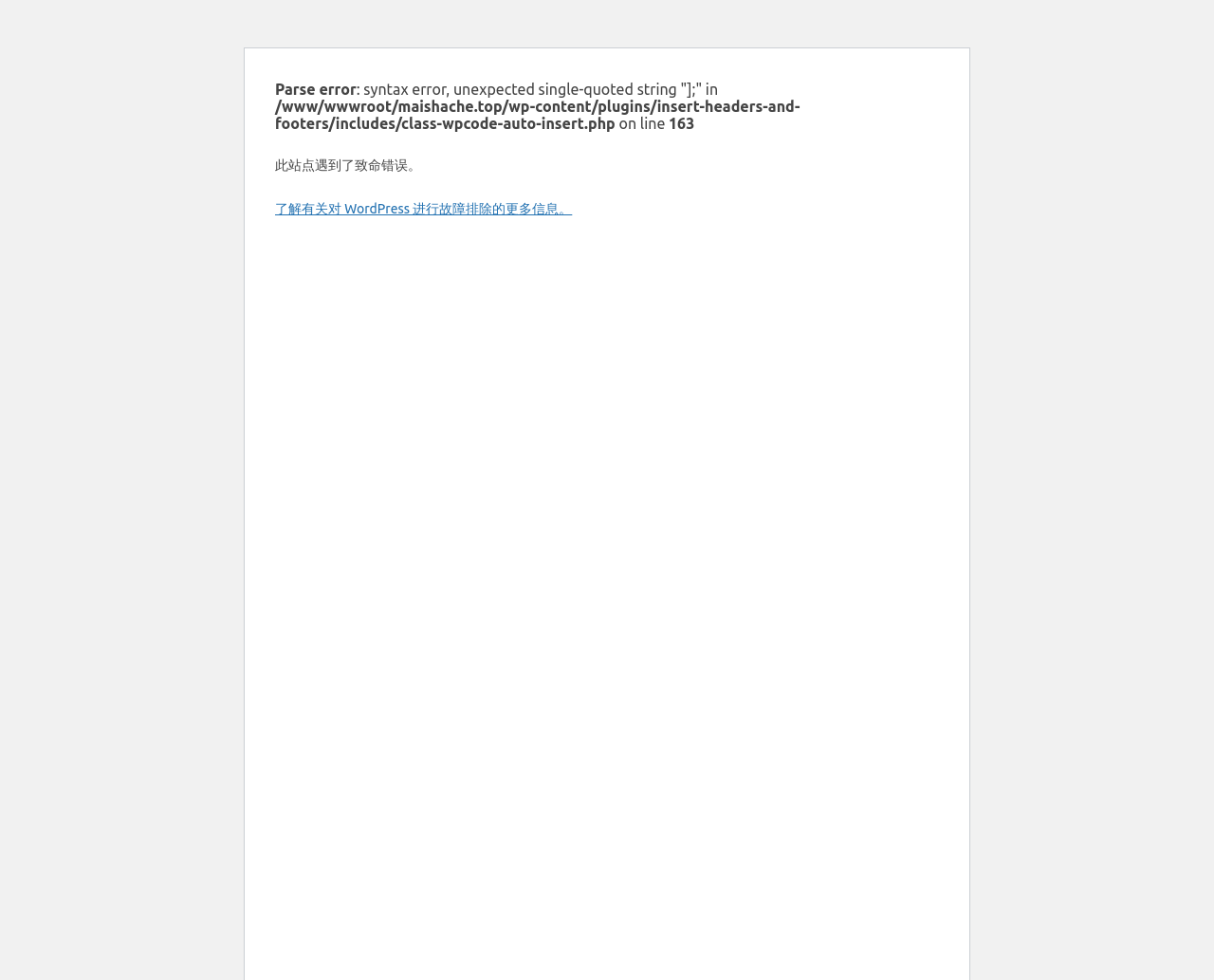What is the file path of the error?
Respond to the question with a single word or phrase according to the image.

/www/wwwroot/maishache.top/wp-content/plugins/insert-headers-and-footers/includes/class-wpcode-auto-insert.php